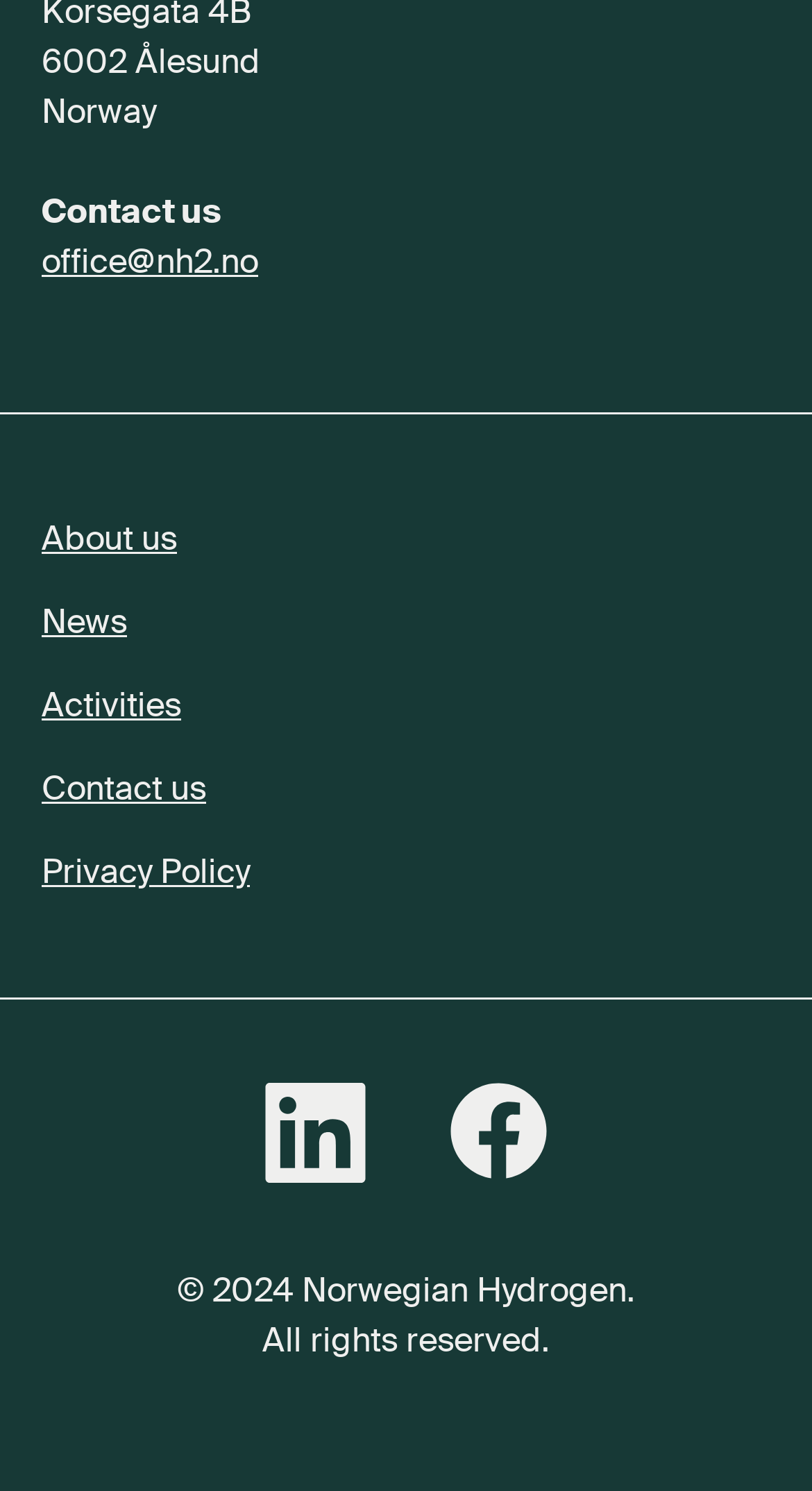Provide a brief response to the question below using a single word or phrase: 
What is the email address provided for contact?

office@nh2.no